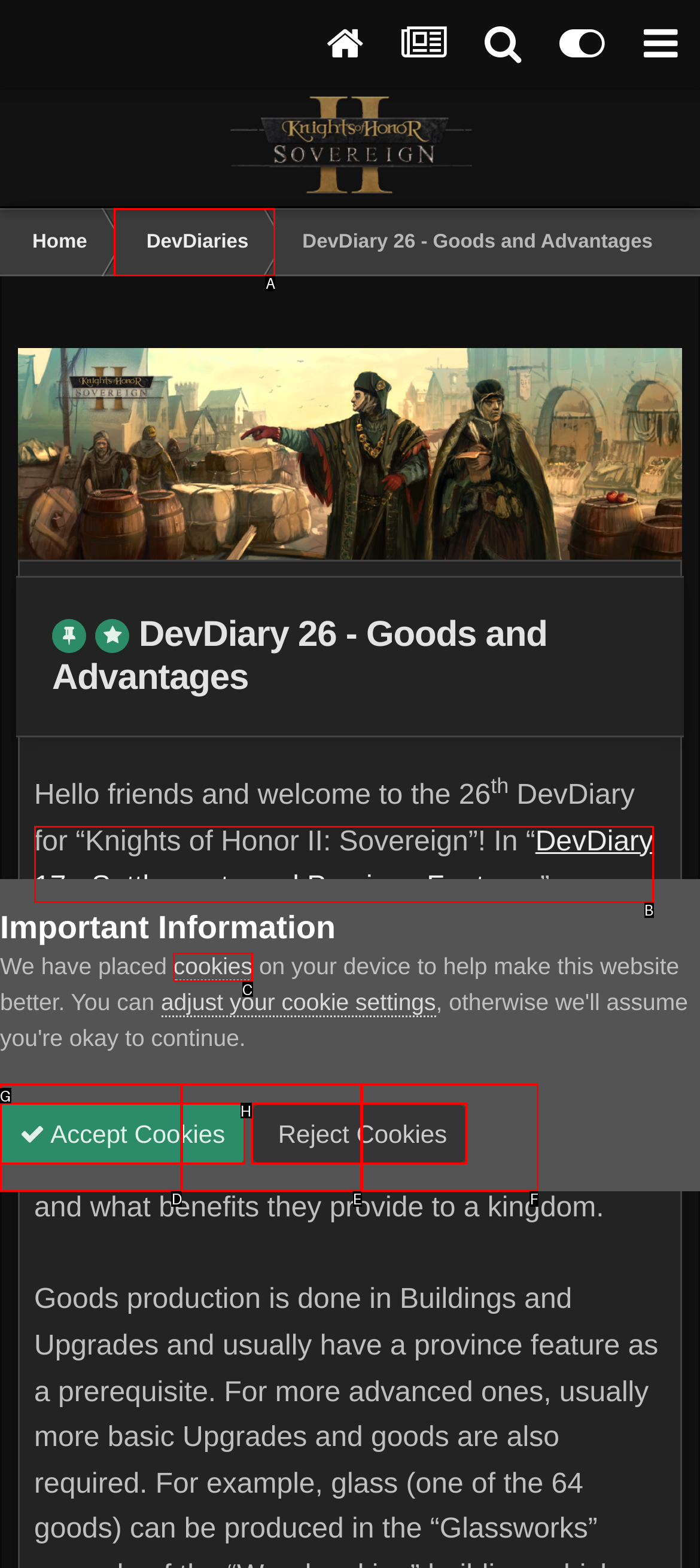Identify the correct option to click in order to accomplish the task: Go to DevDiaries Provide your answer with the letter of the selected choice.

A